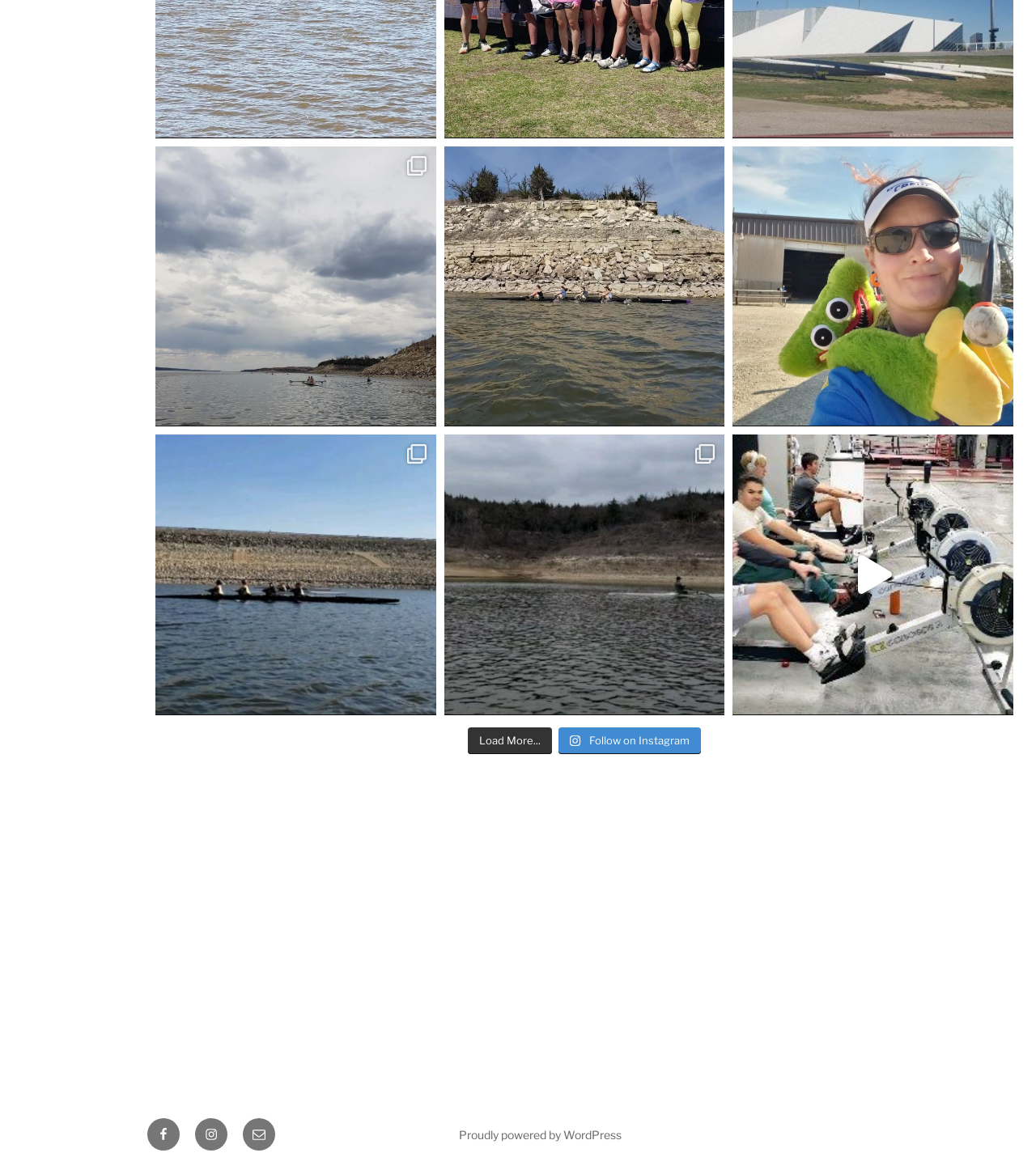Please provide a short answer using a single word or phrase for the question:
How many social media platforms are listed in the footer?

Three